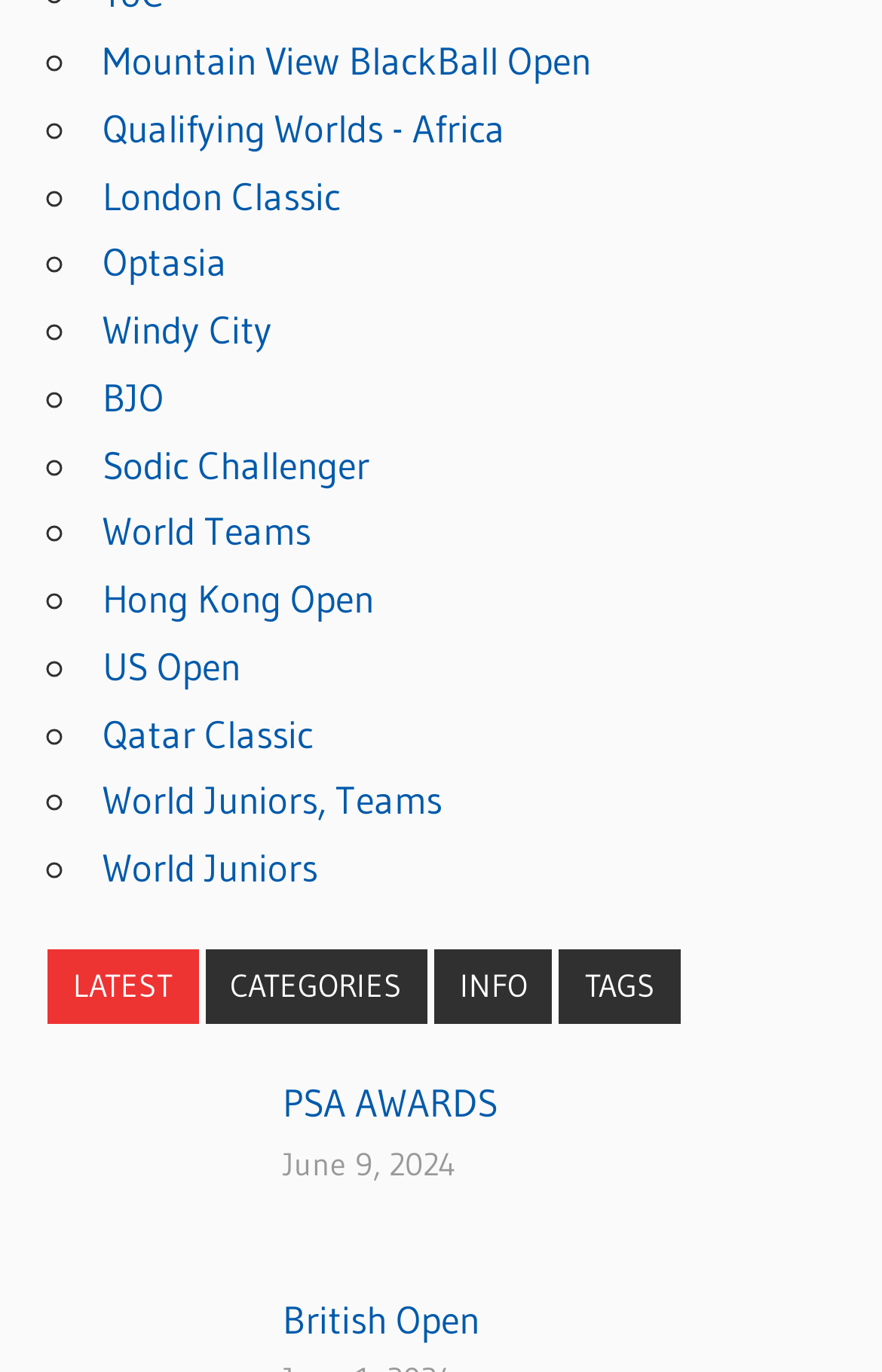Identify the bounding box coordinates of the region that should be clicked to execute the following instruction: "Browse World Teams".

[0.116, 0.37, 0.352, 0.404]